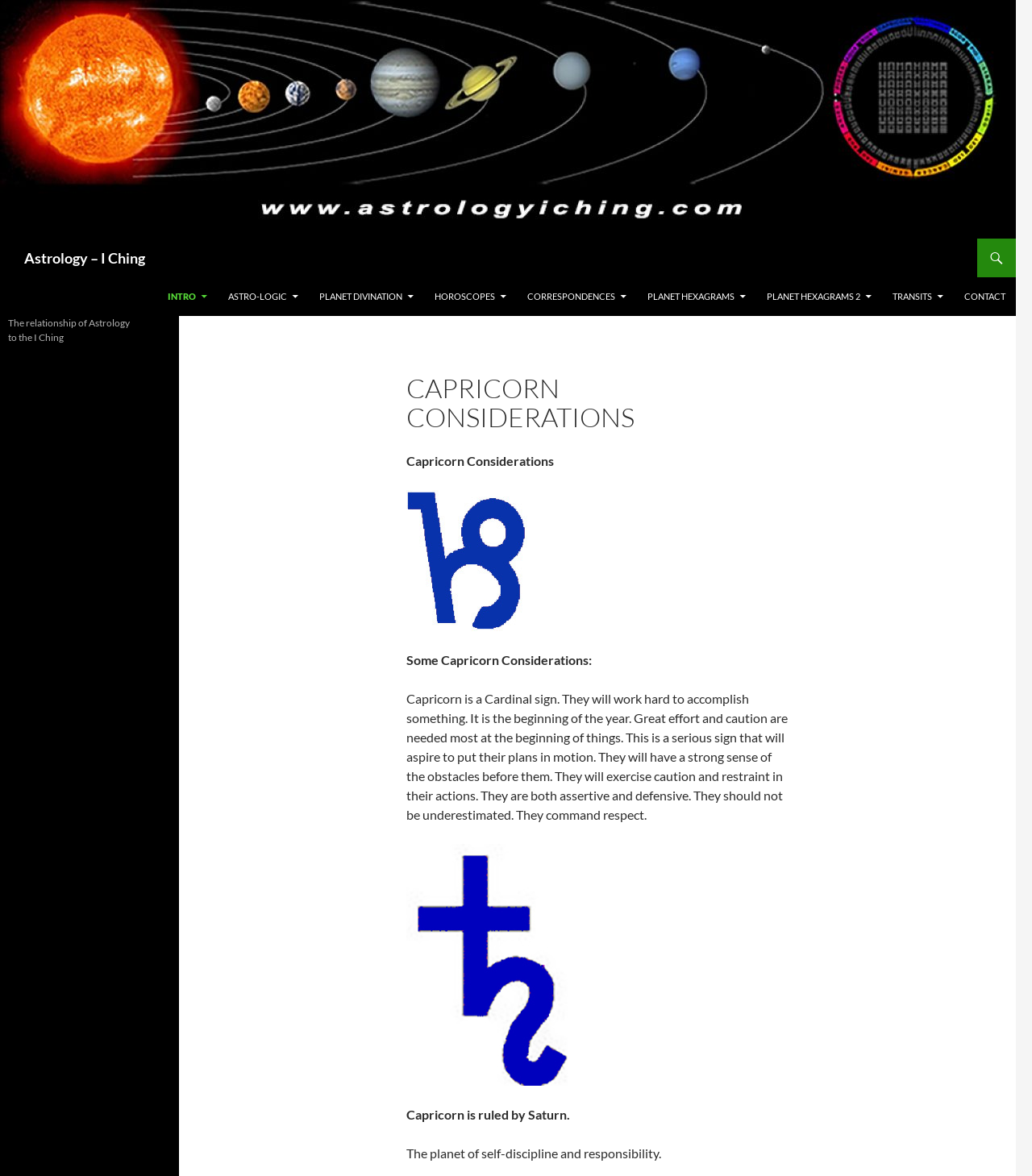What is the relationship between Astrology and I Ching?
Answer the question with a thorough and detailed explanation.

Although there is a heading 'The relationship of Astrology to the I Ching', there is no clear explanation or text that describes the relationship between Astrology and I Ching on this webpage.